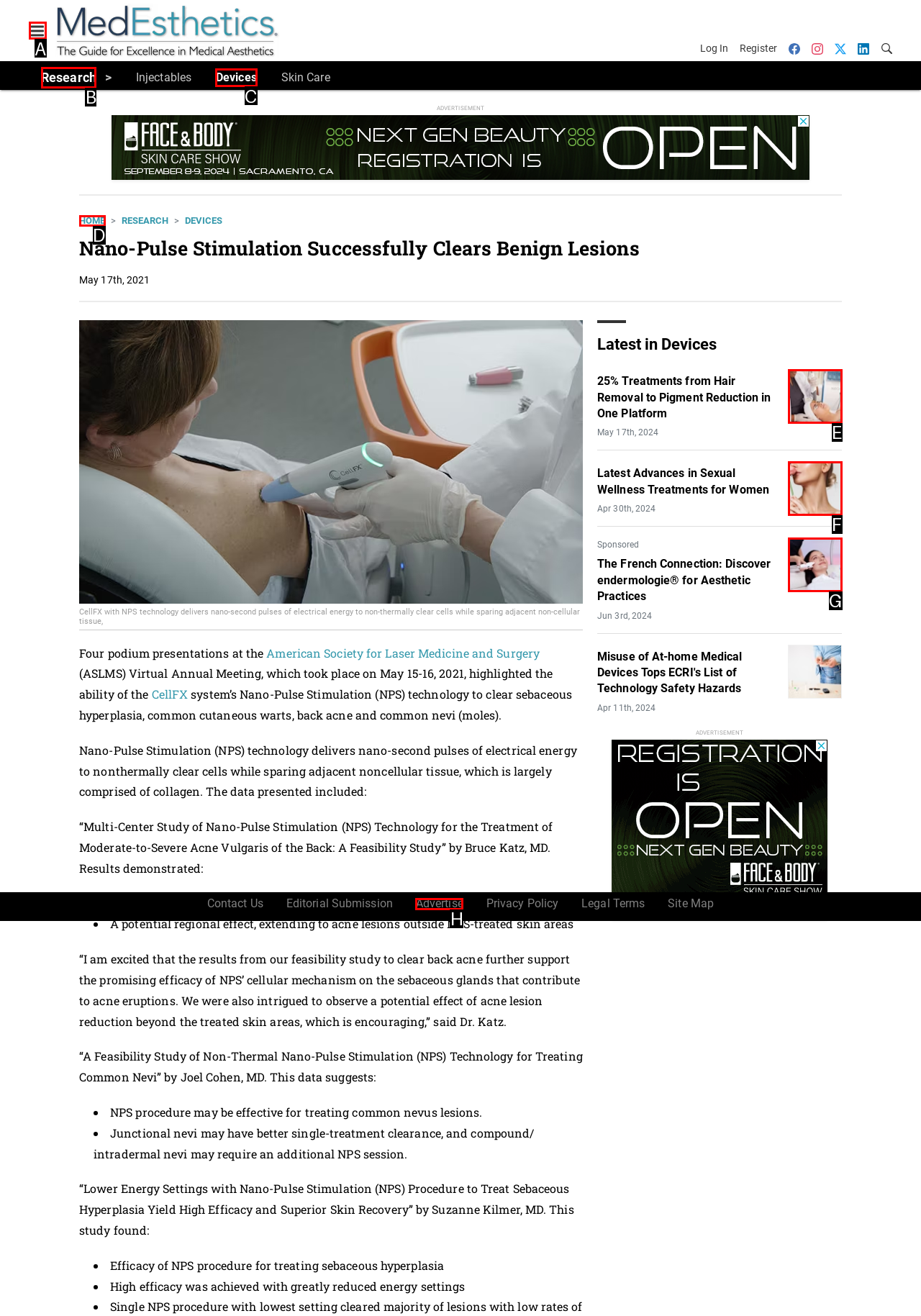Specify the letter of the UI element that should be clicked to achieve the following: Check the 'Devices' section
Provide the corresponding letter from the choices given.

C